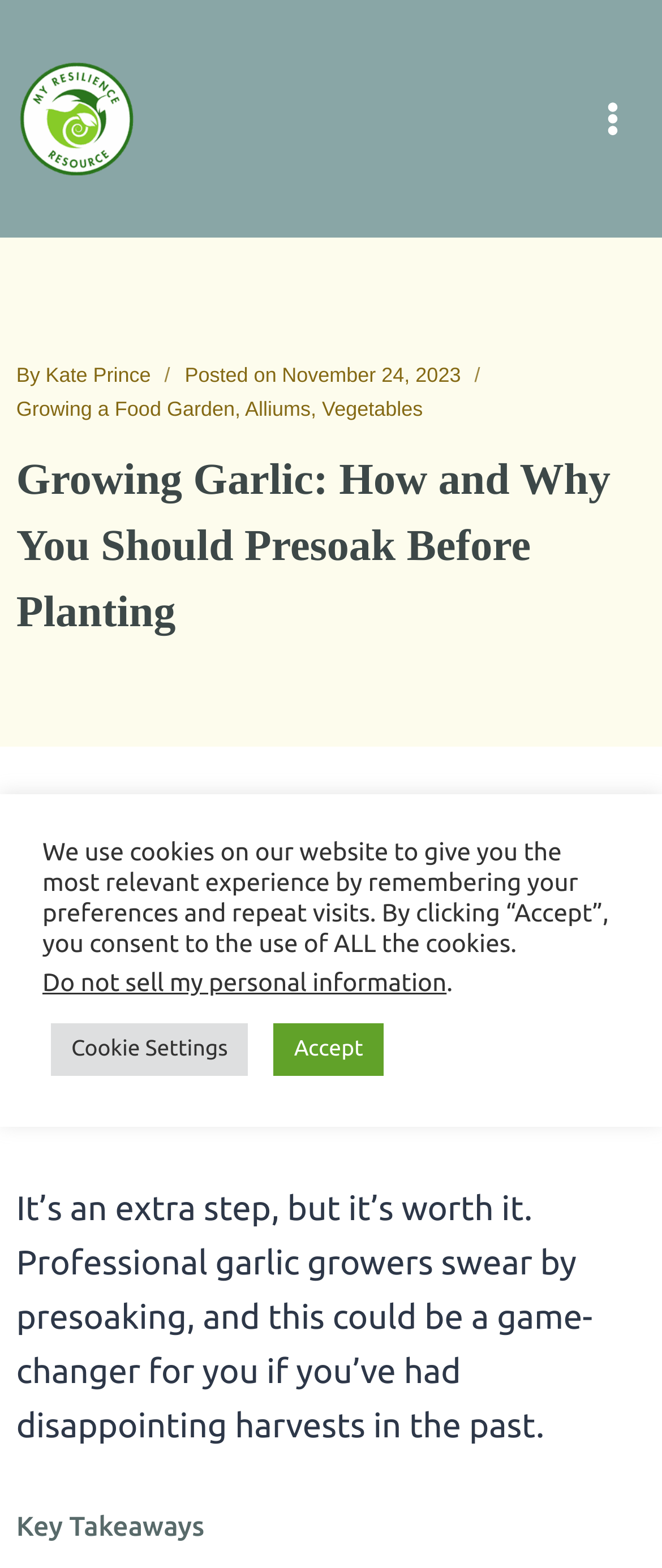Please specify the bounding box coordinates of the clickable section necessary to execute the following command: "Explore 'Alliums'".

[0.37, 0.253, 0.469, 0.268]